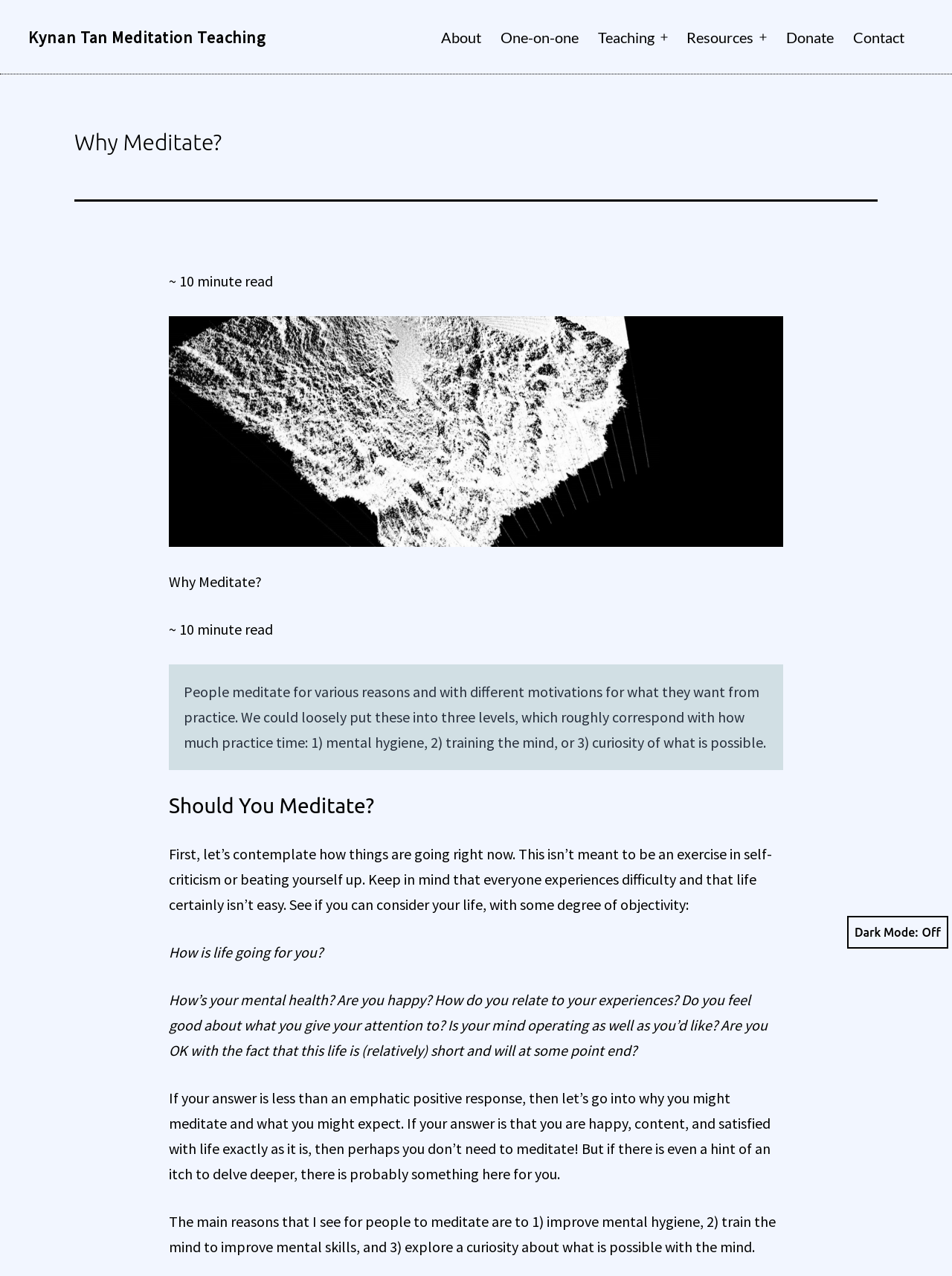Locate the bounding box coordinates of the clickable region necessary to complete the following instruction: "Call the phone number 0493043769". Provide the coordinates in the format of four float numbers between 0 and 1, i.e., [left, top, right, bottom].

None